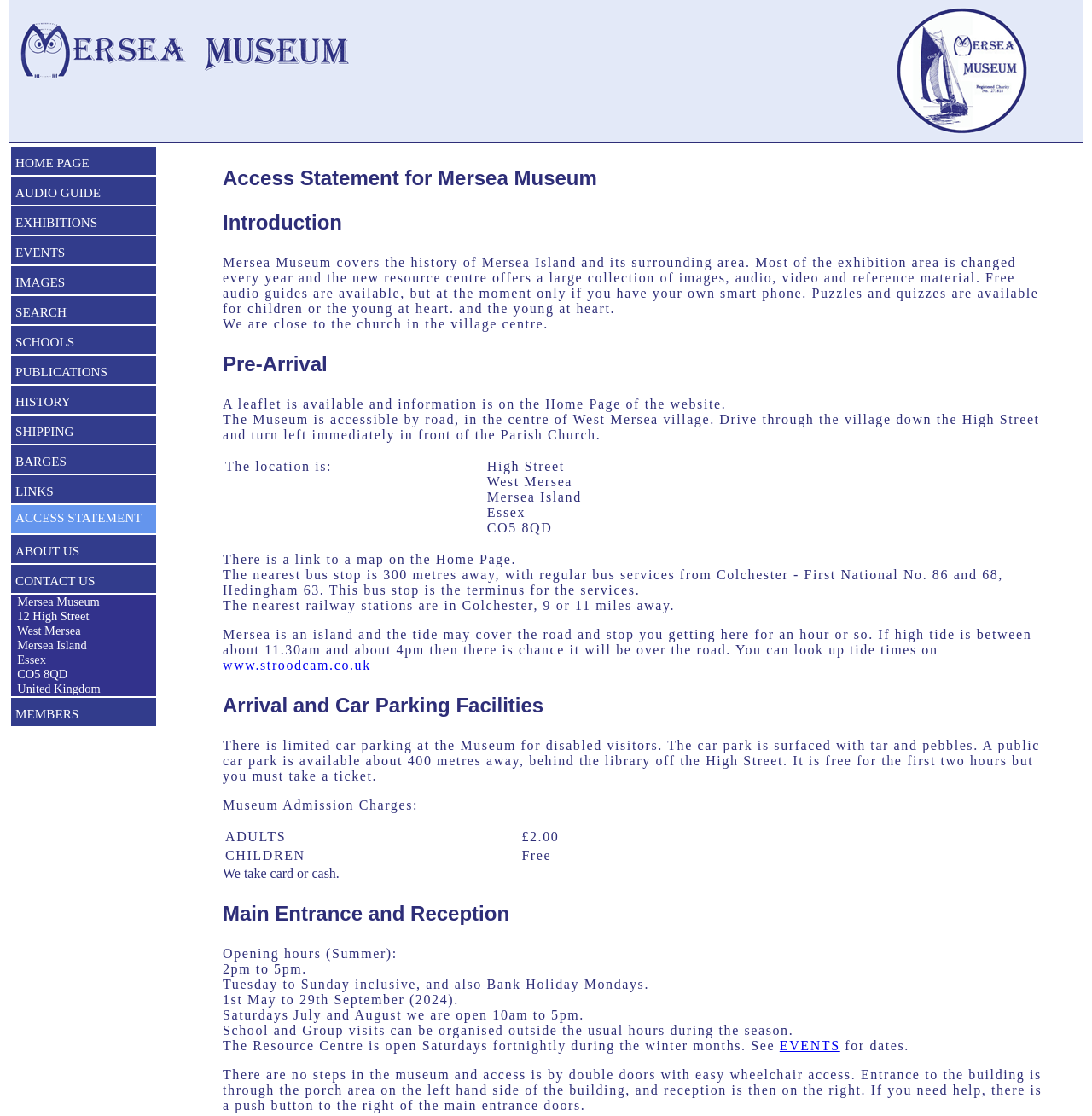What is the opening time of the museum during summer?
Refer to the image and respond with a one-word or short-phrase answer.

2pm to 5pm